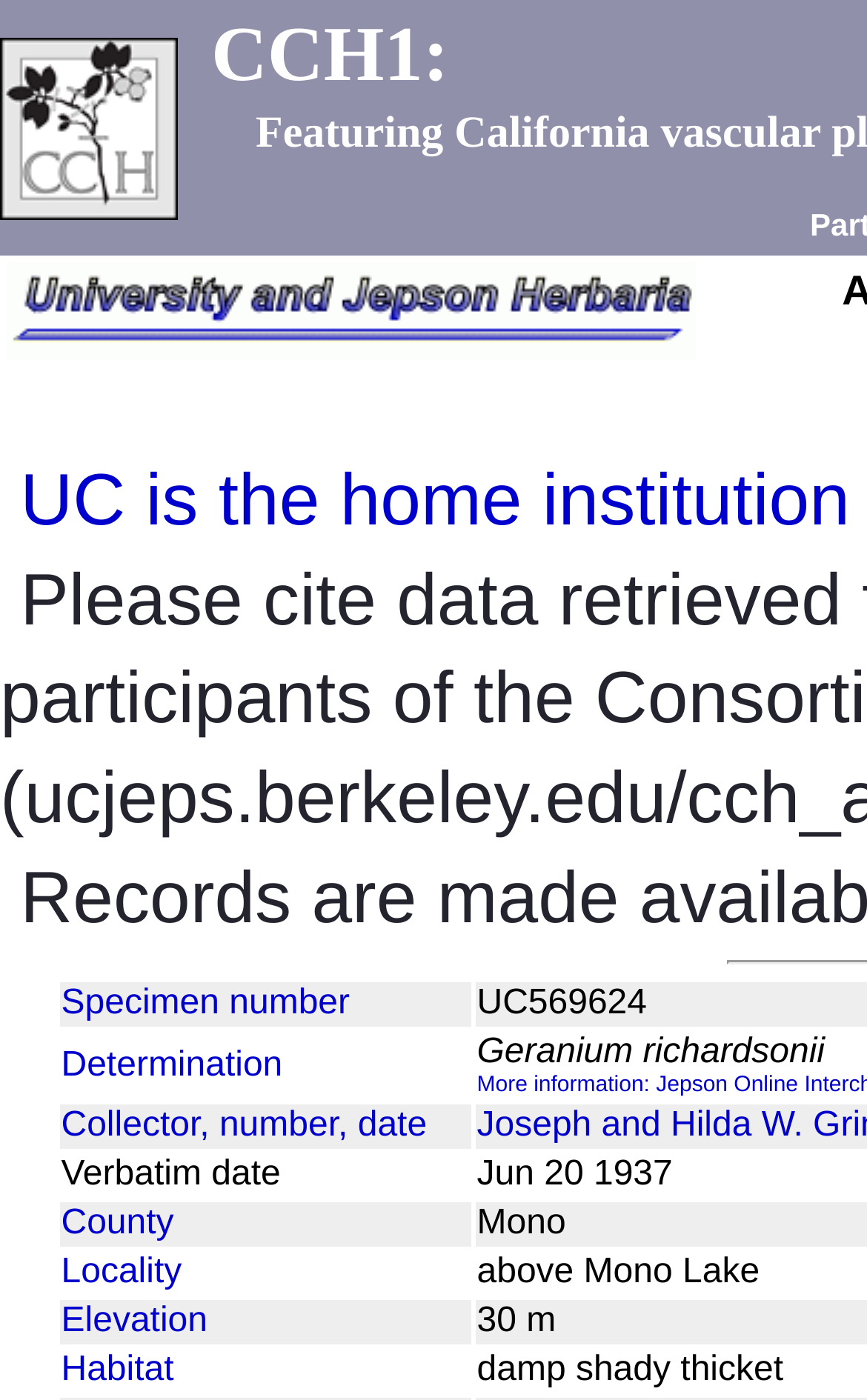Provide an in-depth caption for the elements present on the webpage.

The webpage is a detail page for a specimen in the Consortium of California Herbaria. At the top left, there is a small image with a link. Below this, there is a larger image that takes up most of the width of the page. 

Underneath the larger image, there are several grid cells arranged vertically, each containing a label and a link. The labels are "Specimen number", "Determination", "Collector, number, date", "Verbatim date", "County", "Locality", "Elevation", and "Habitat", respectively. Each link is positioned to the right of its corresponding label. These grid cells are aligned to the left and take up about half of the page's width.